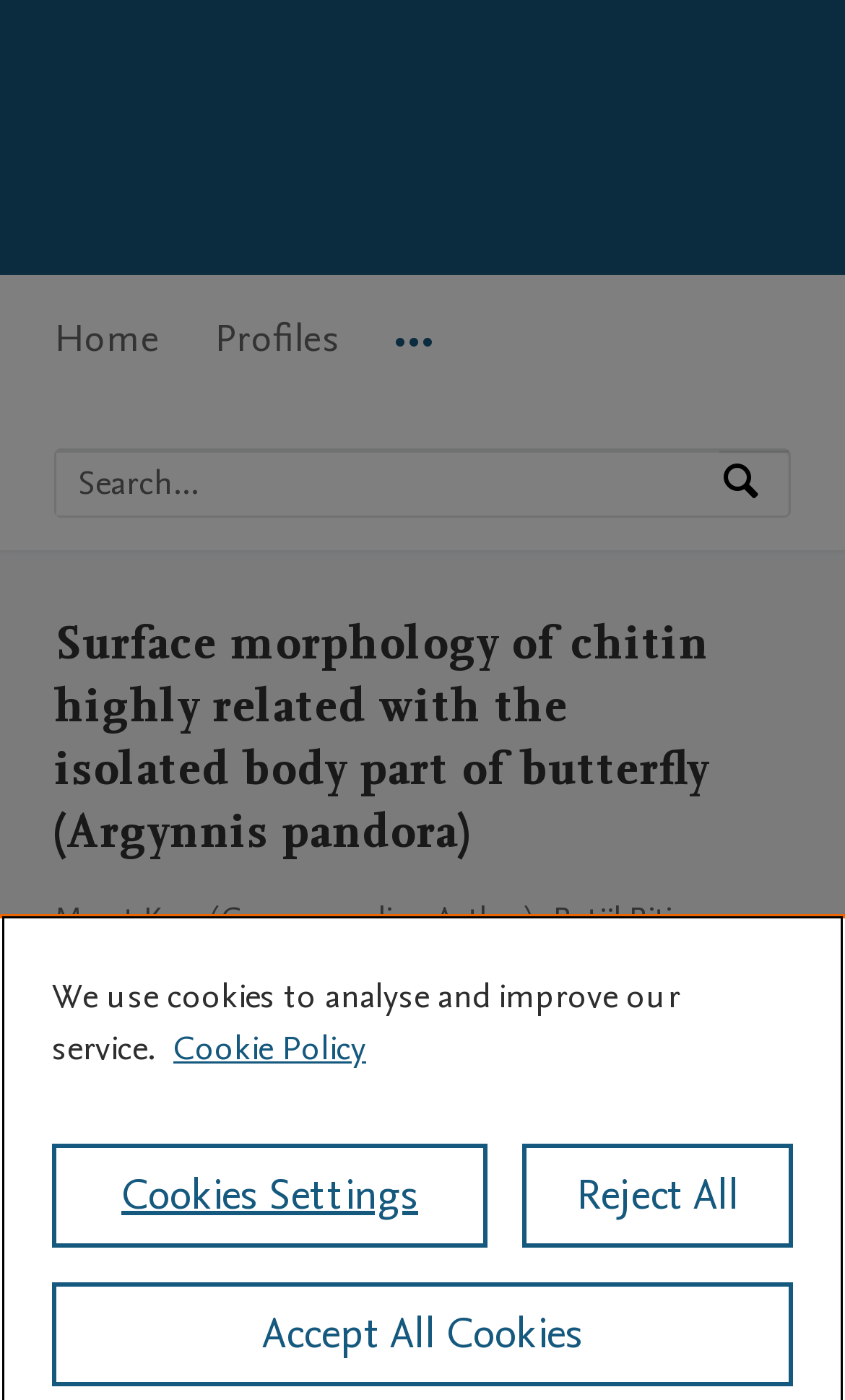Identify the bounding box coordinates for the UI element described by the following text: "Reject All". Provide the coordinates as four float numbers between 0 and 1, in the format [left, top, right, bottom].

[0.618, 0.817, 0.938, 0.891]